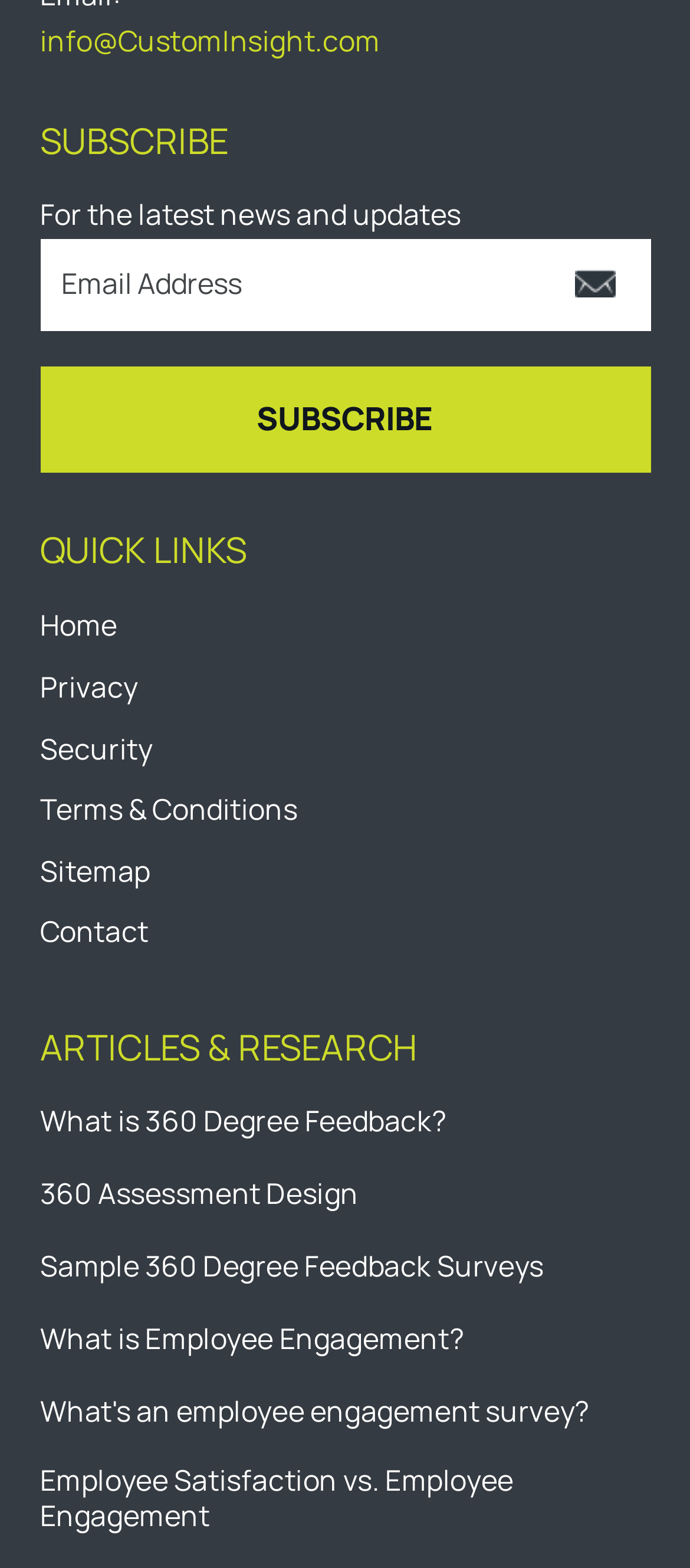How many links are under QUICK LINKS?
Based on the screenshot, provide a one-word or short-phrase response.

6